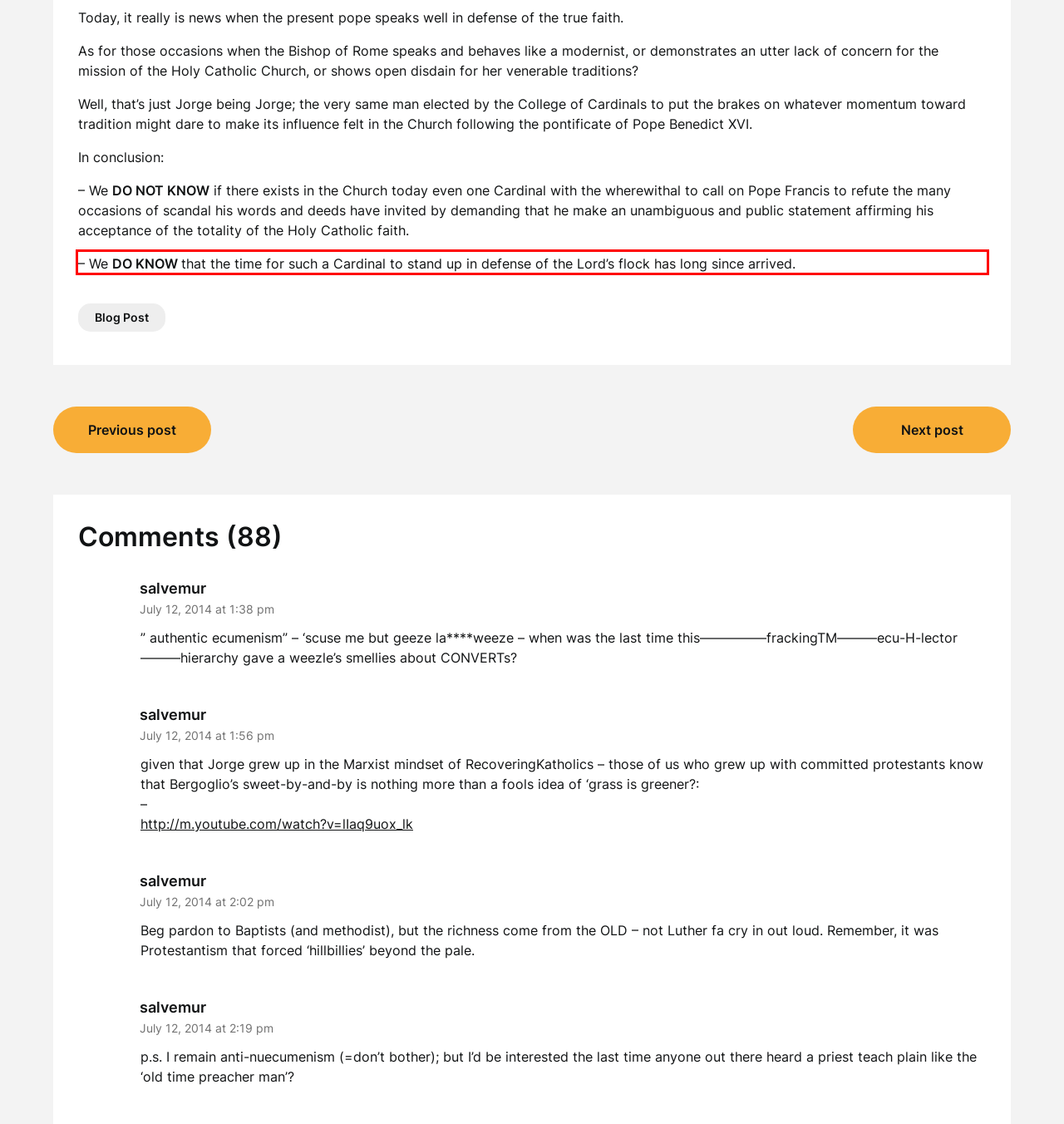Please perform OCR on the text content within the red bounding box that is highlighted in the provided webpage screenshot.

– We DO KNOW that the time for such a Cardinal to stand up in defense of the Lord’s flock has long since arrived.